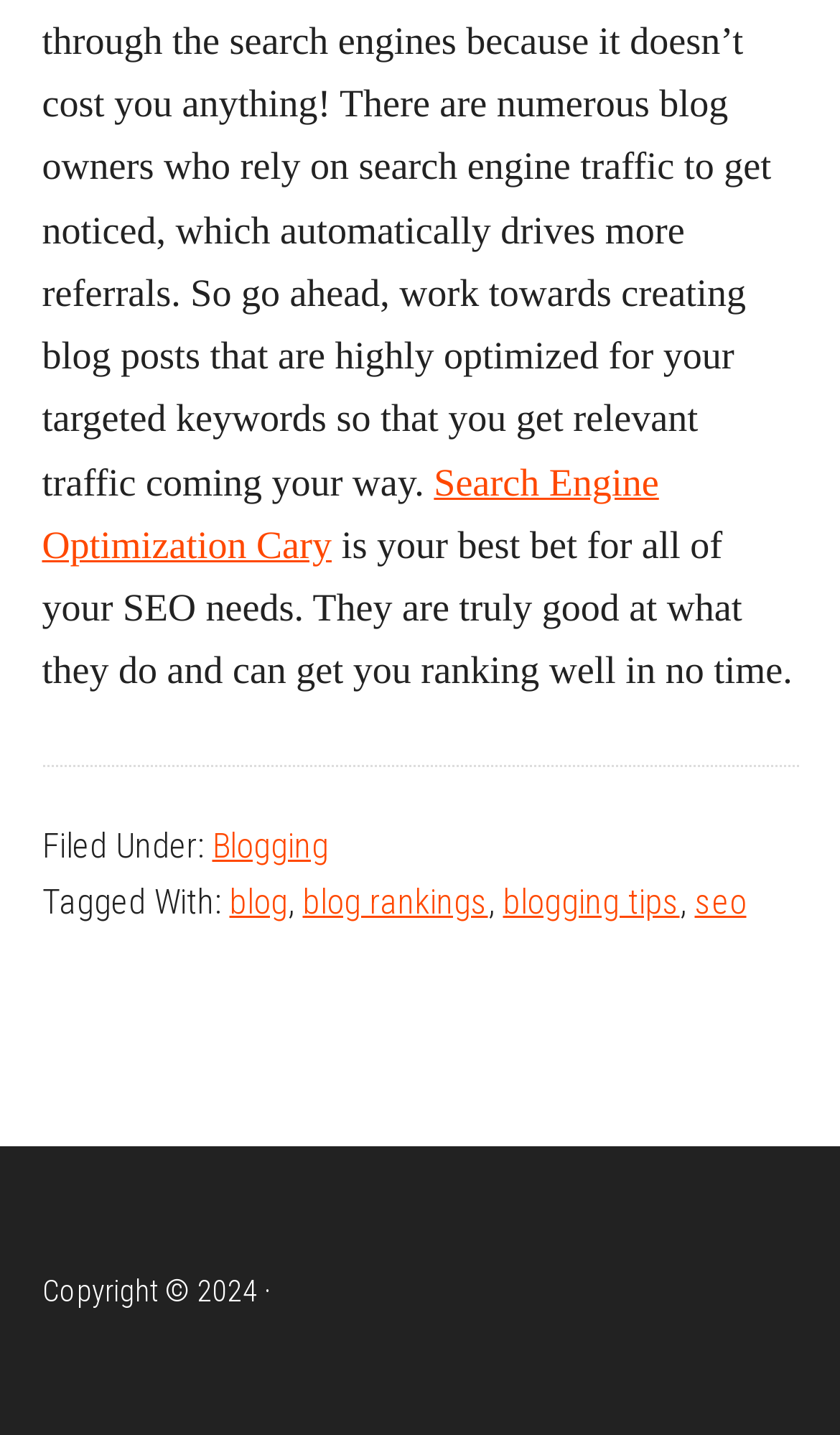Using the element description: "Blogging", determine the bounding box coordinates for the specified UI element. The coordinates should be four float numbers between 0 and 1, [left, top, right, bottom].

[0.253, 0.575, 0.391, 0.603]